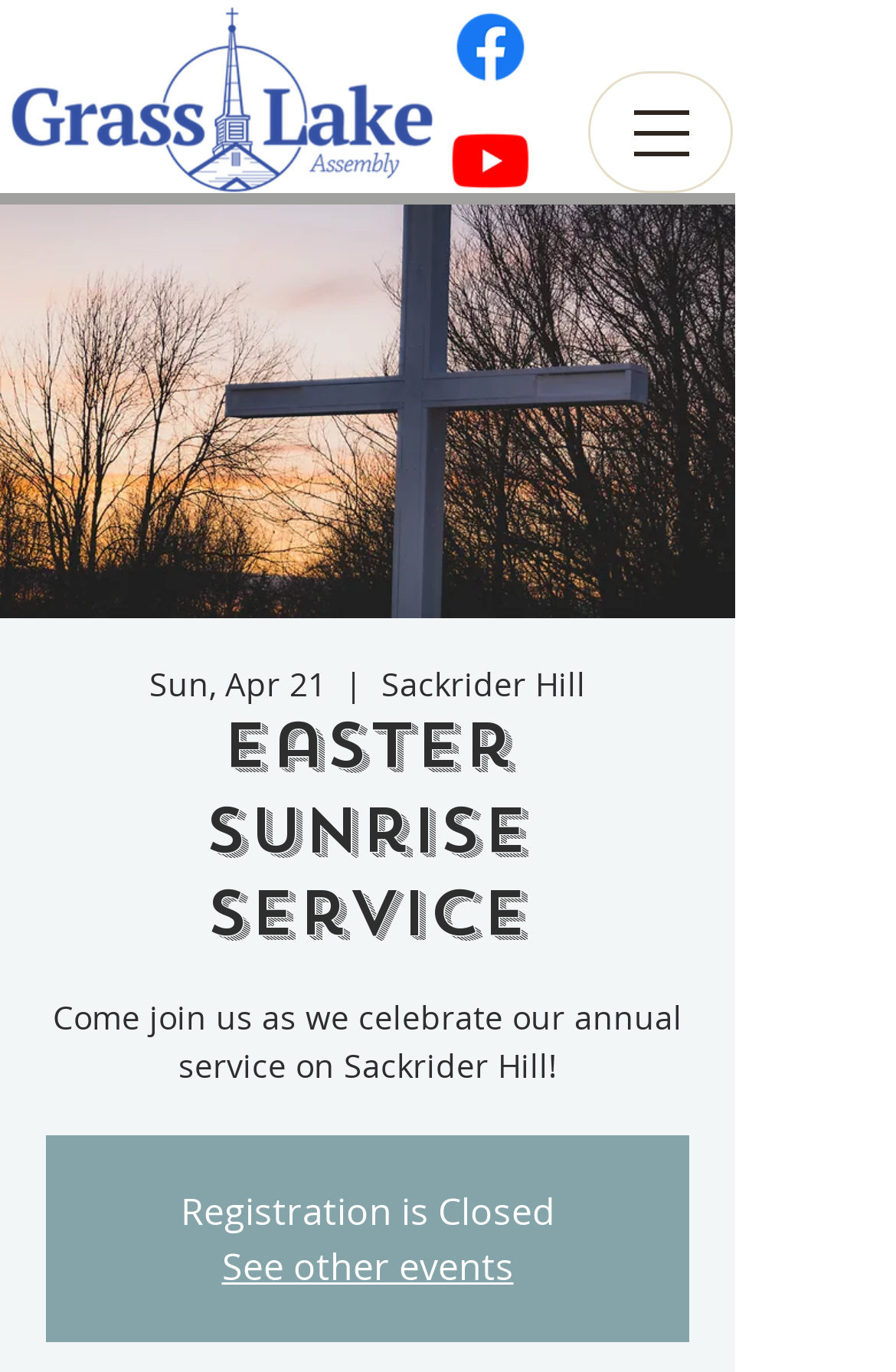Please answer the following question using a single word or phrase: 
What is the location of the Easter Sunrise Service?

Sackrider Hill